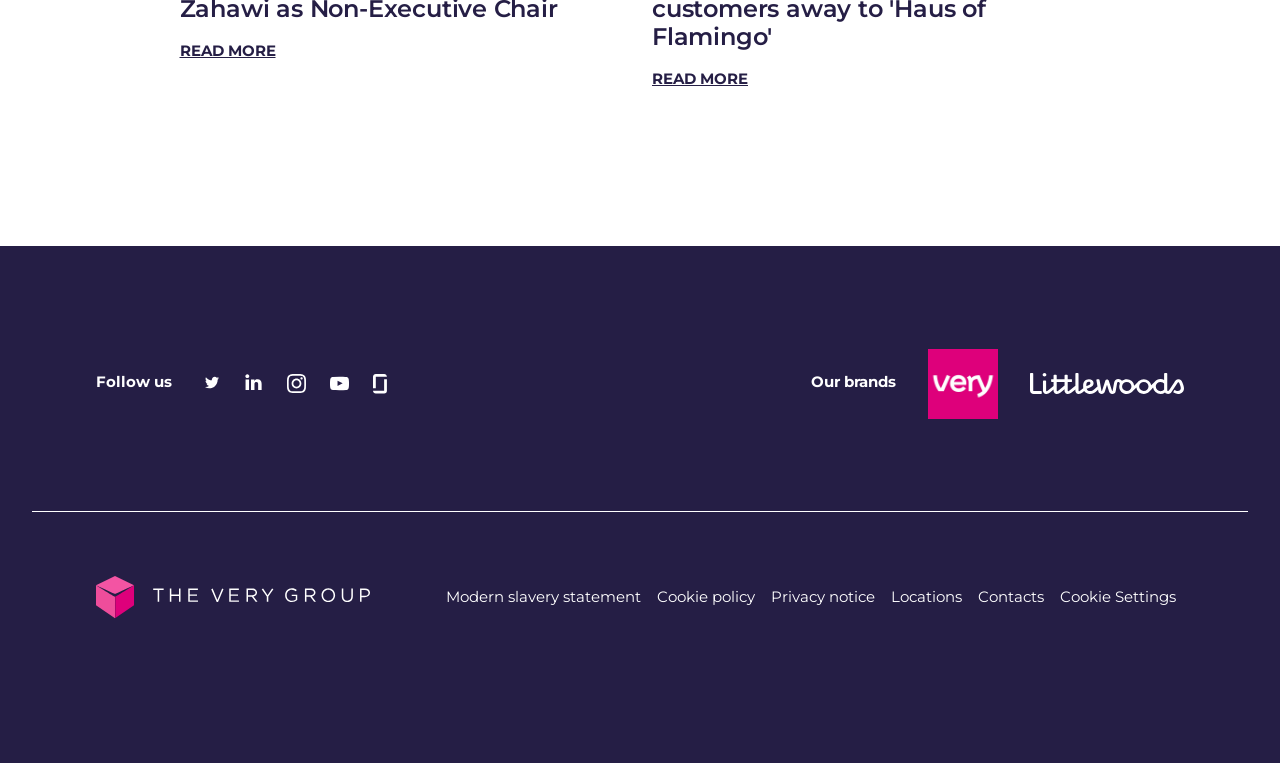Please locate the bounding box coordinates of the region I need to click to follow this instruction: "Check the modern slavery statement".

[0.342, 0.759, 0.507, 0.807]